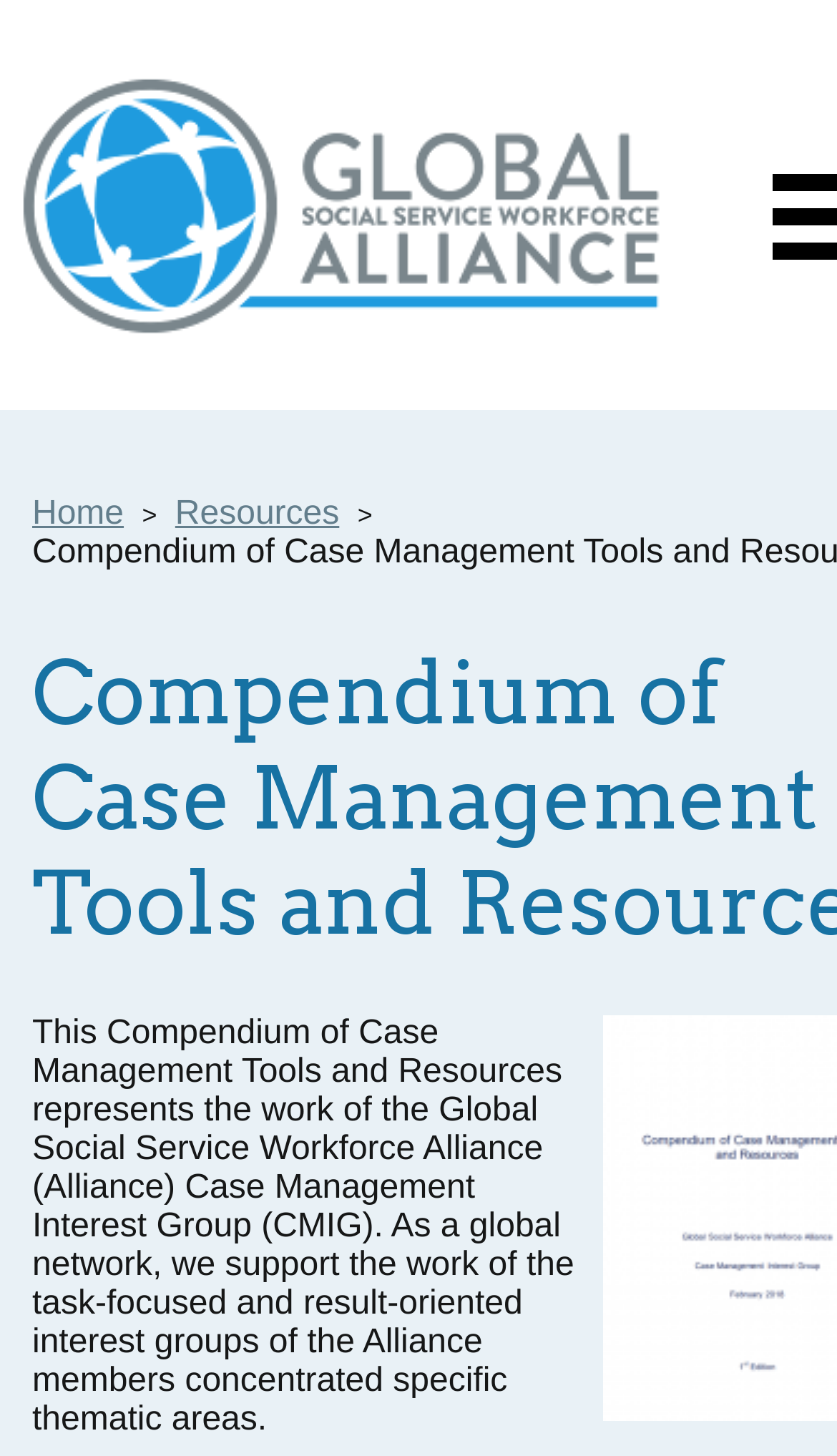What is the name of the global network?
Using the details from the image, give an elaborate explanation to answer the question.

I found the answer by looking at the text description of the image at the top of the page, which says 'Global Social Services Workforce Alliance'. This suggests that the global network being referred to is the same organization.